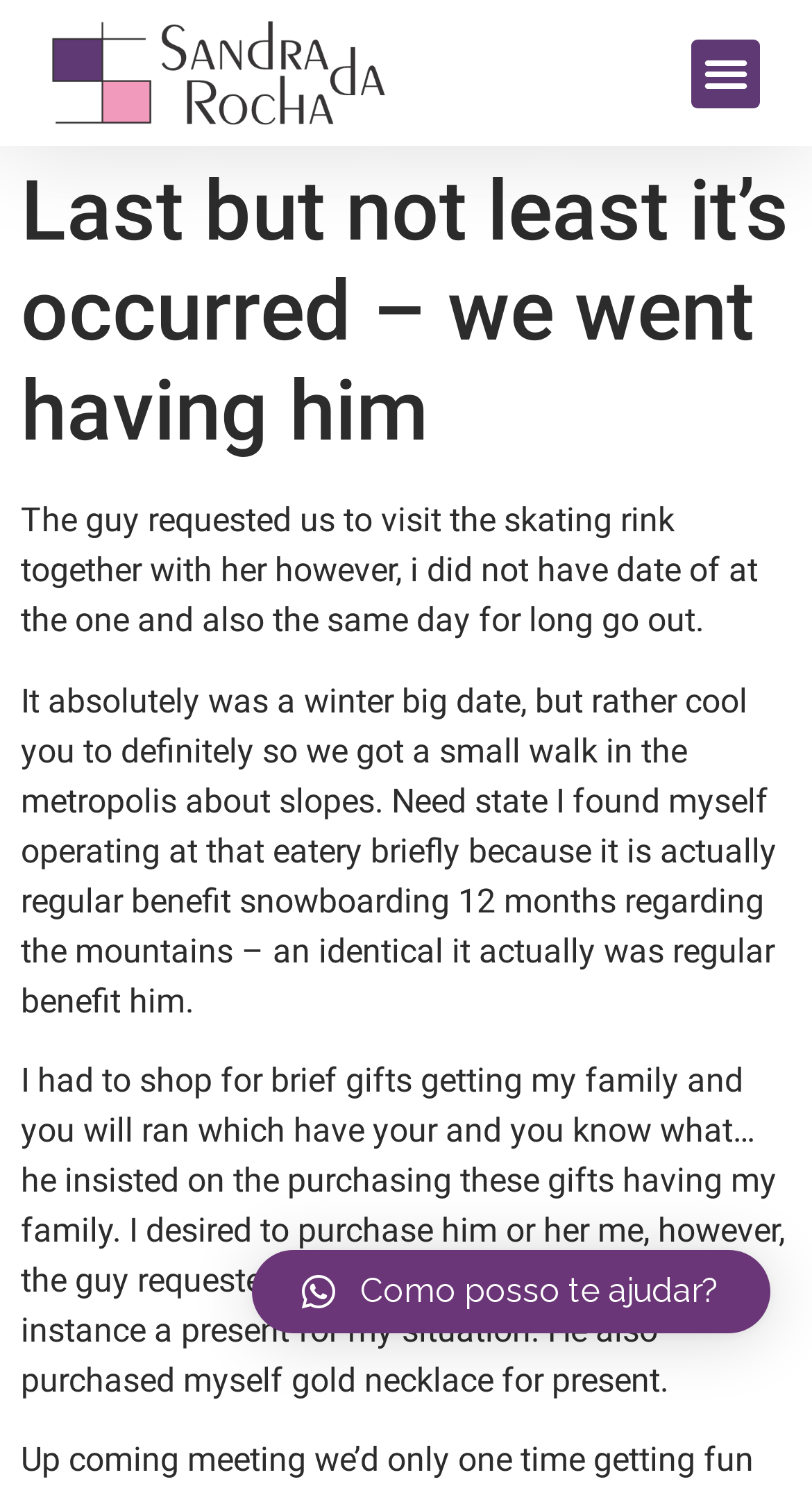What did the author want to buy for her family?
Give a single word or phrase answer based on the content of the image.

Brief gifts